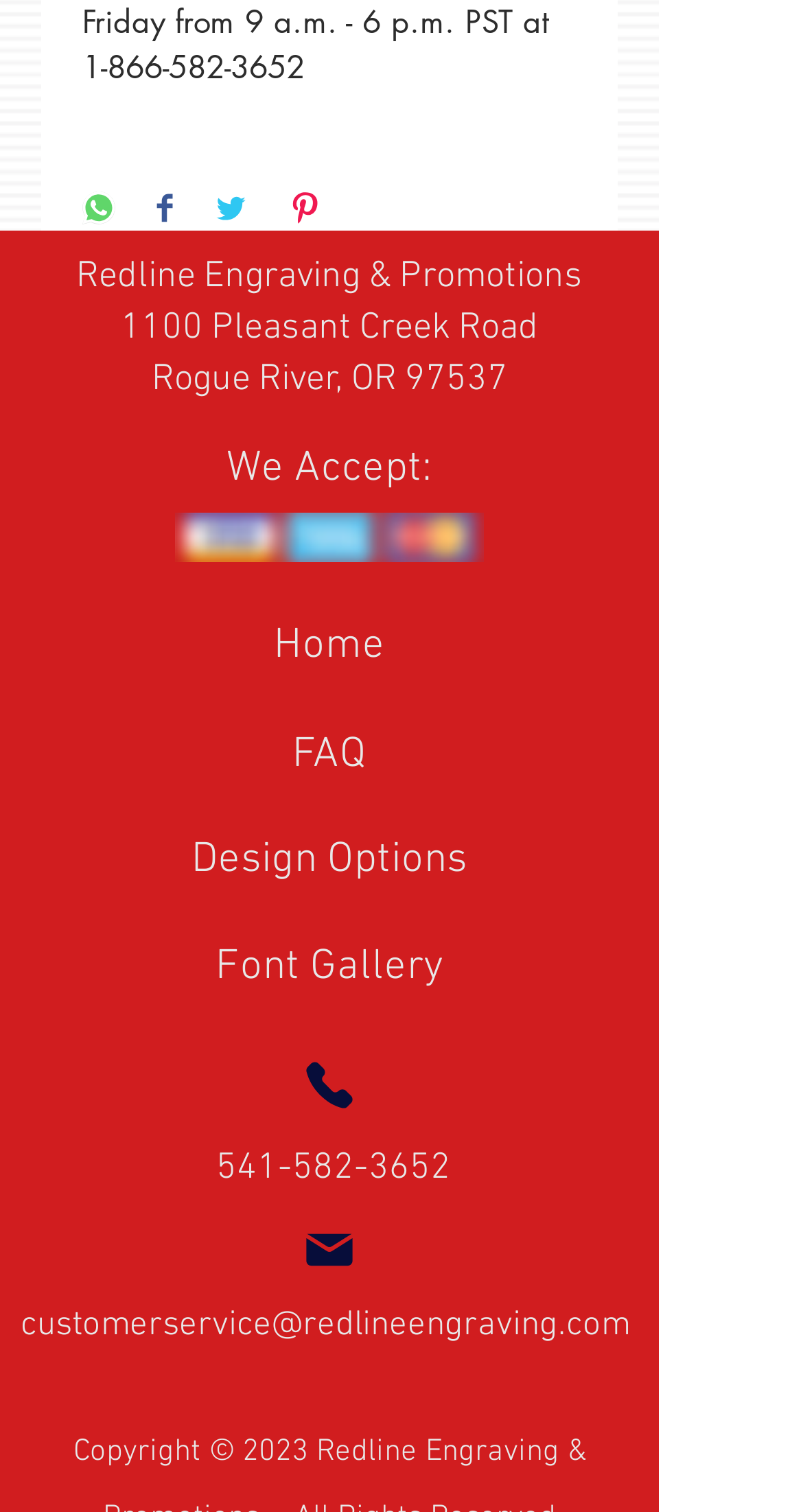What is the email address?
Look at the image and construct a detailed response to the question.

The email address can be found in the heading element with the text 'customerservice@redlineengraving.com' and also in the link element with the same text.